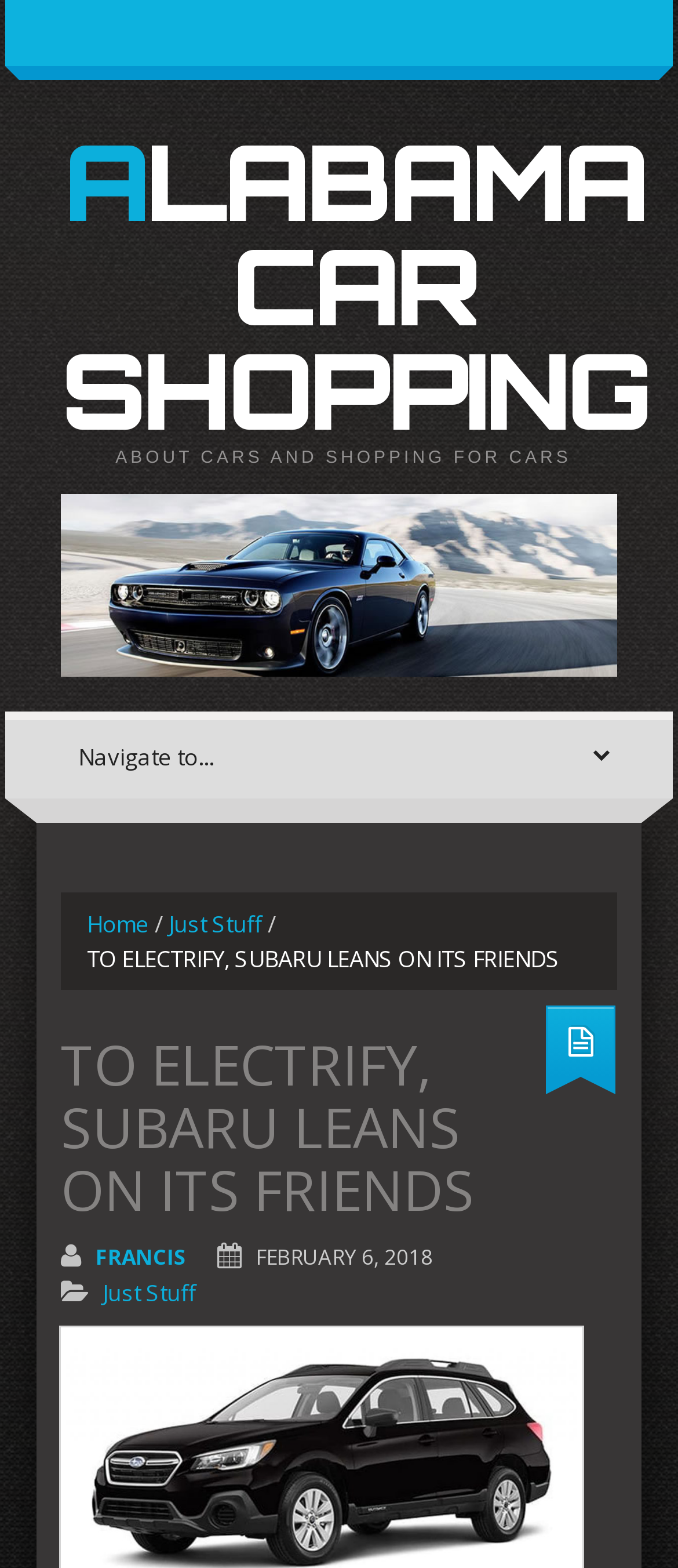Reply to the question with a single word or phrase:
What is the date of the article?

FEBRUARY 6, 2018